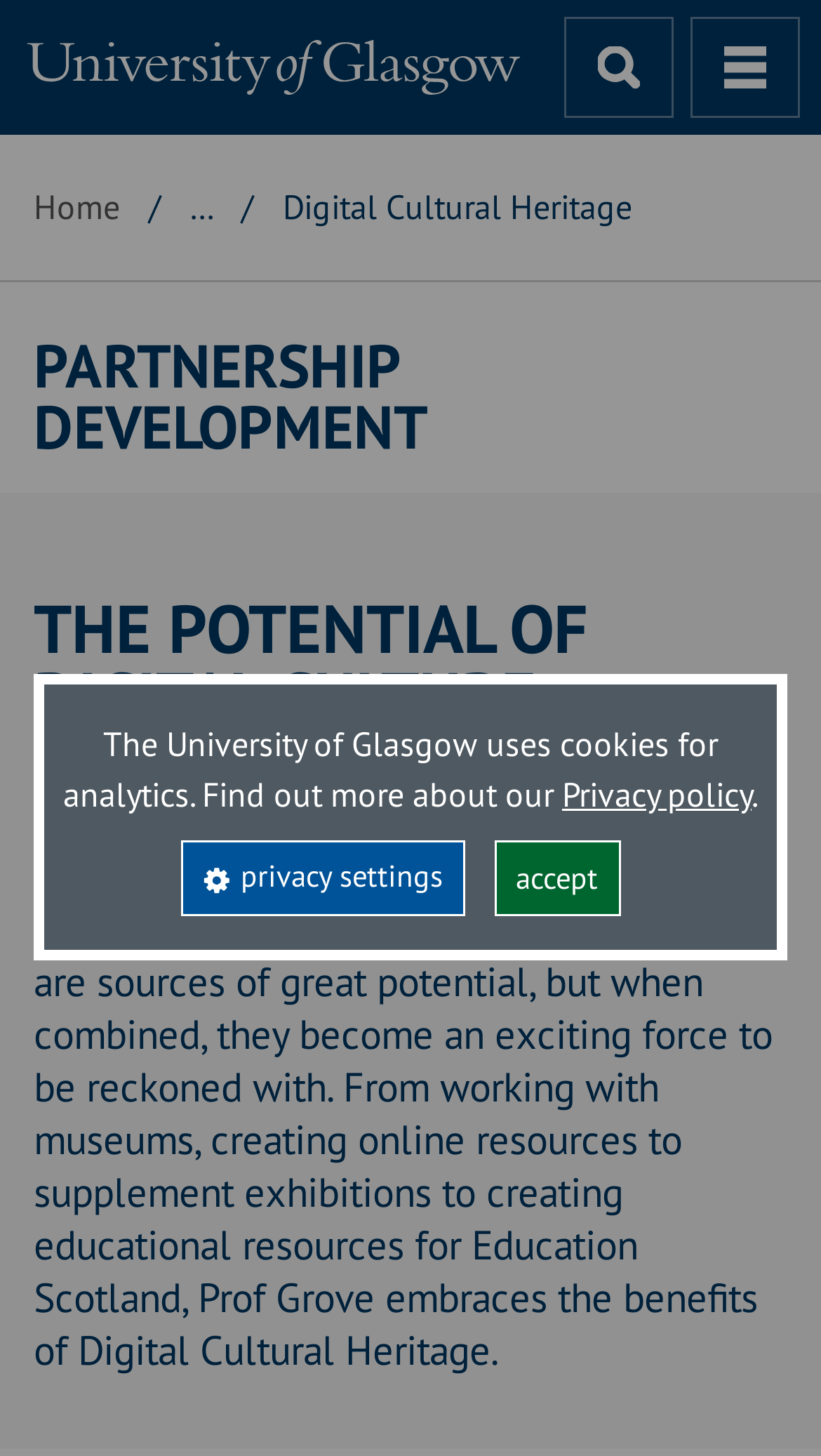Please find the bounding box for the following UI element description. Provide the coordinates in (top-left x, top-left y, bottom-right x, bottom-right y) format, with values between 0 and 1: Home

[0.041, 0.127, 0.146, 0.156]